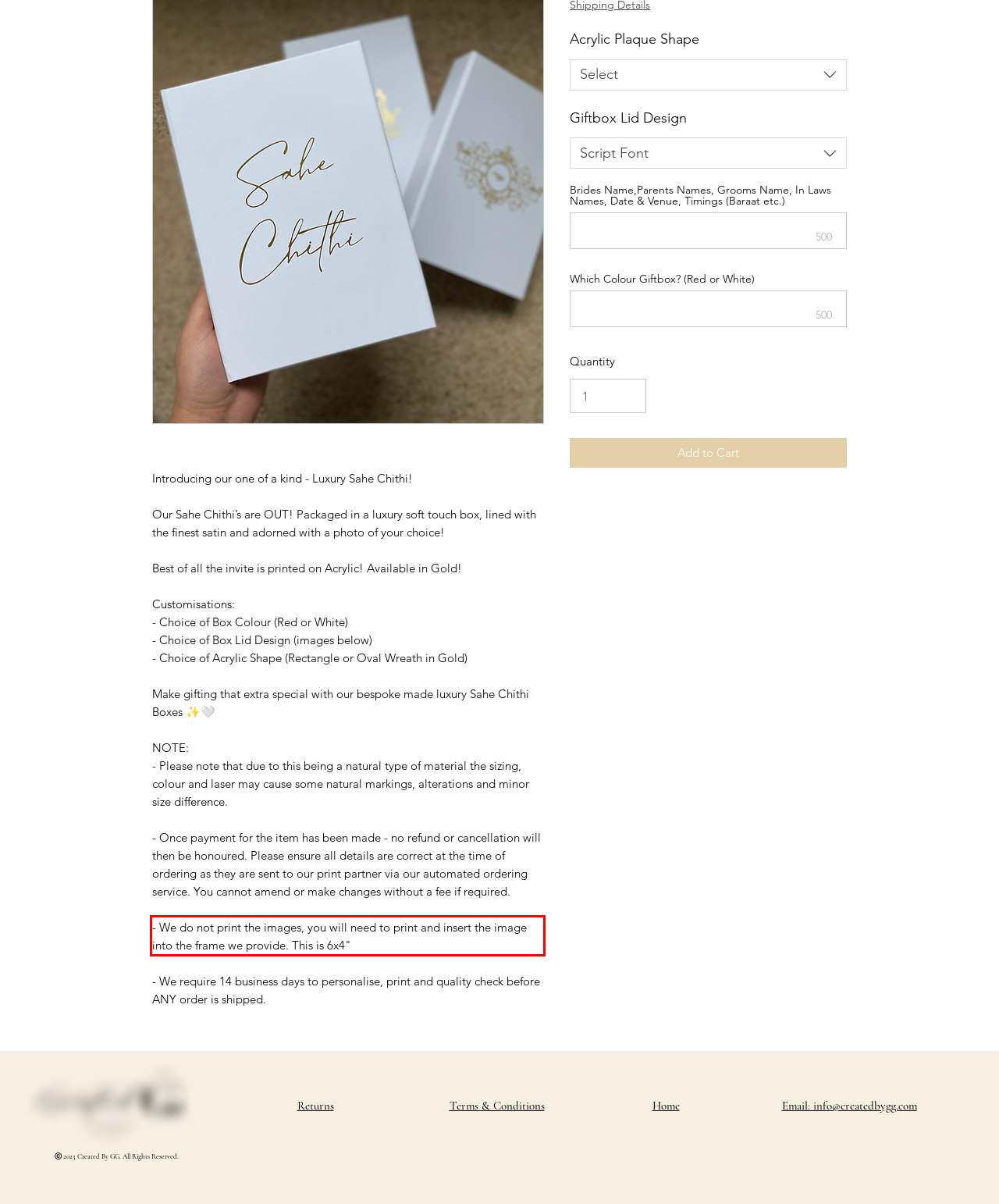Please extract the text content within the red bounding box on the webpage screenshot using OCR.

- We do not print the images, you will need to print and insert the image into the frame we provide. This is 6x4"